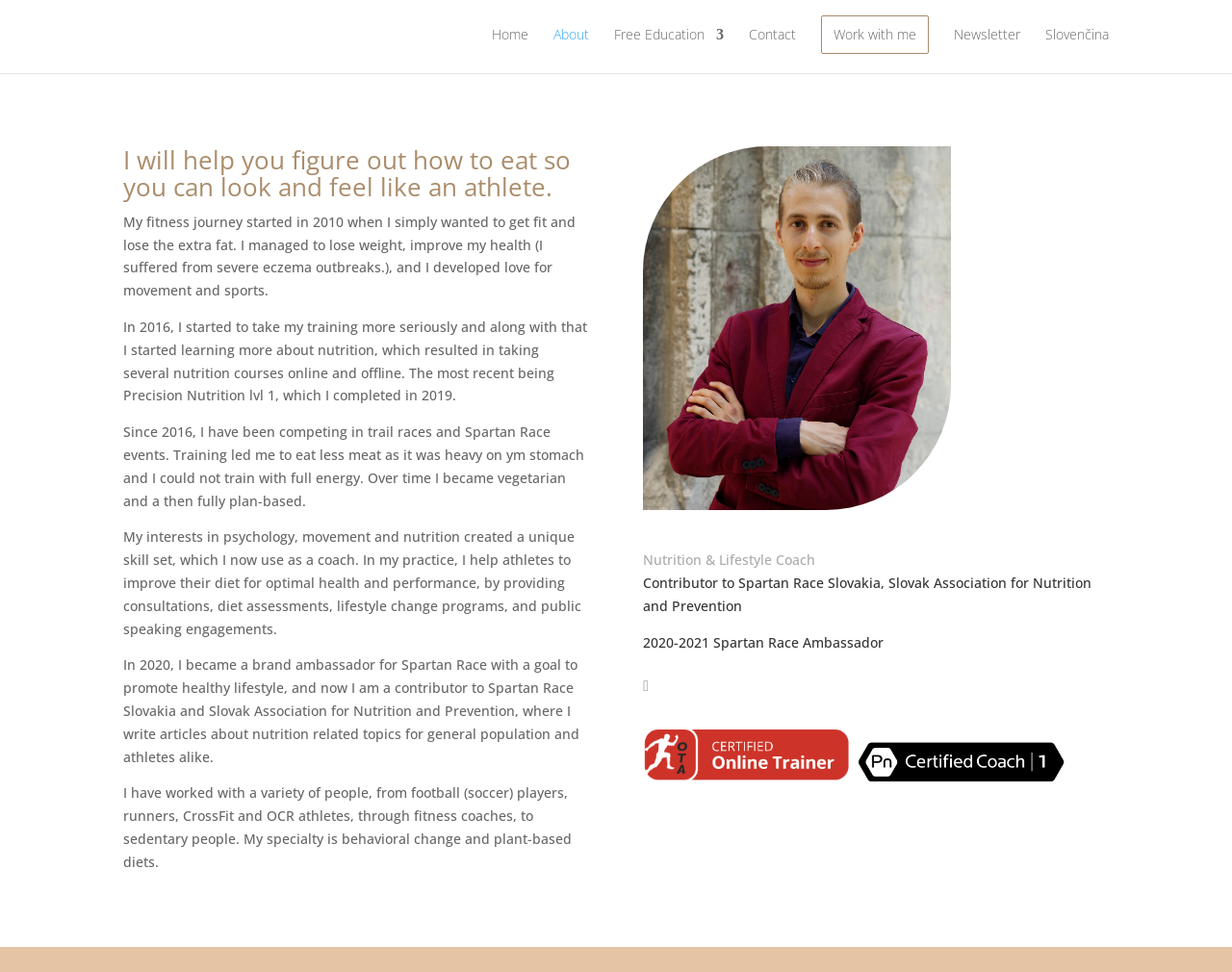Pinpoint the bounding box coordinates of the area that should be clicked to complete the following instruction: "Learn more about Daniel Weiss's coaching services". The coordinates must be given as four float numbers between 0 and 1, i.e., [left, top, right, bottom].

[0.1, 0.15, 0.478, 0.217]